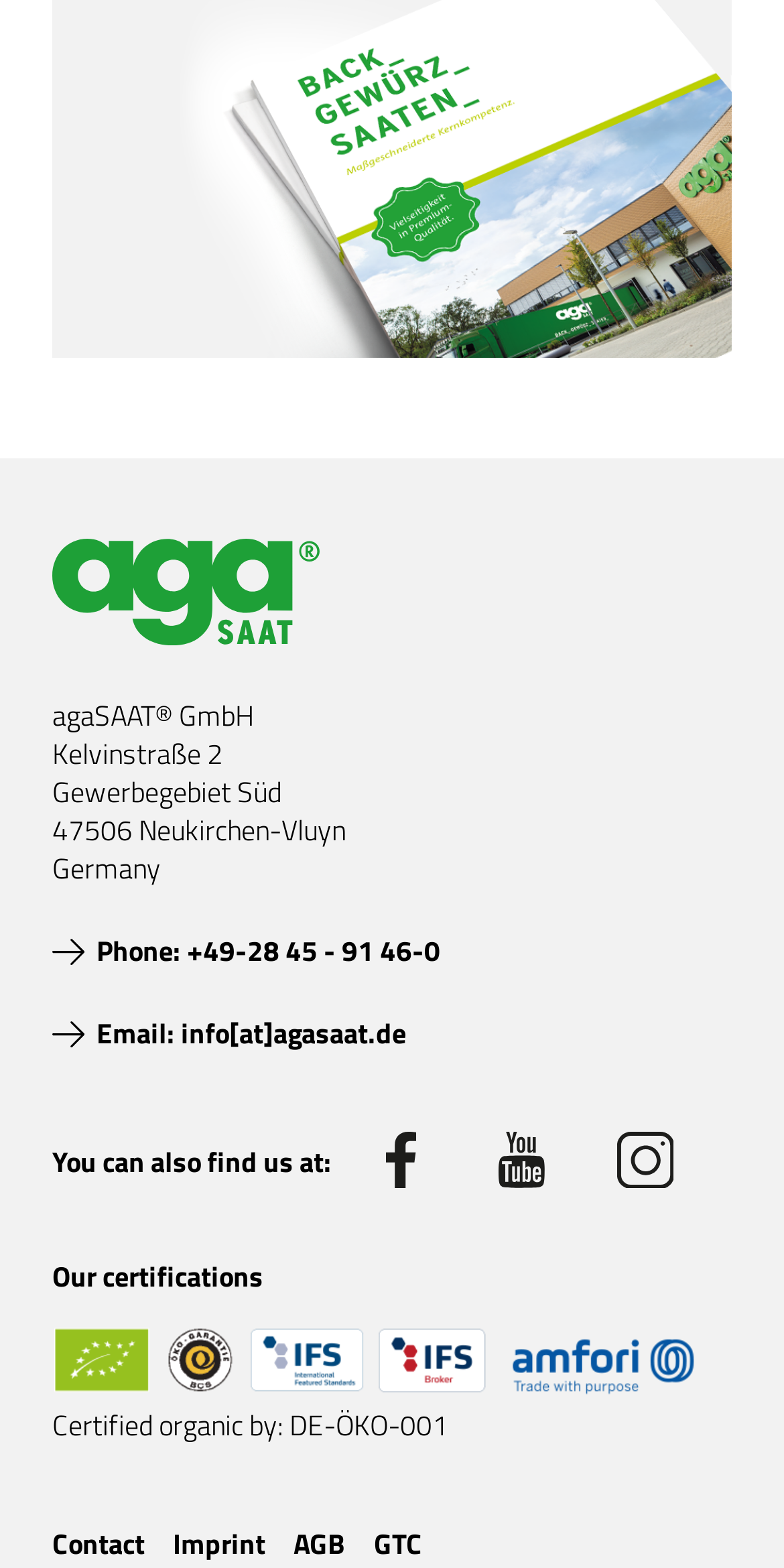Locate the bounding box coordinates of the area that needs to be clicked to fulfill the following instruction: "Read the imprint". The coordinates should be in the format of four float numbers between 0 and 1, namely [left, top, right, bottom].

[0.221, 0.971, 0.338, 0.998]